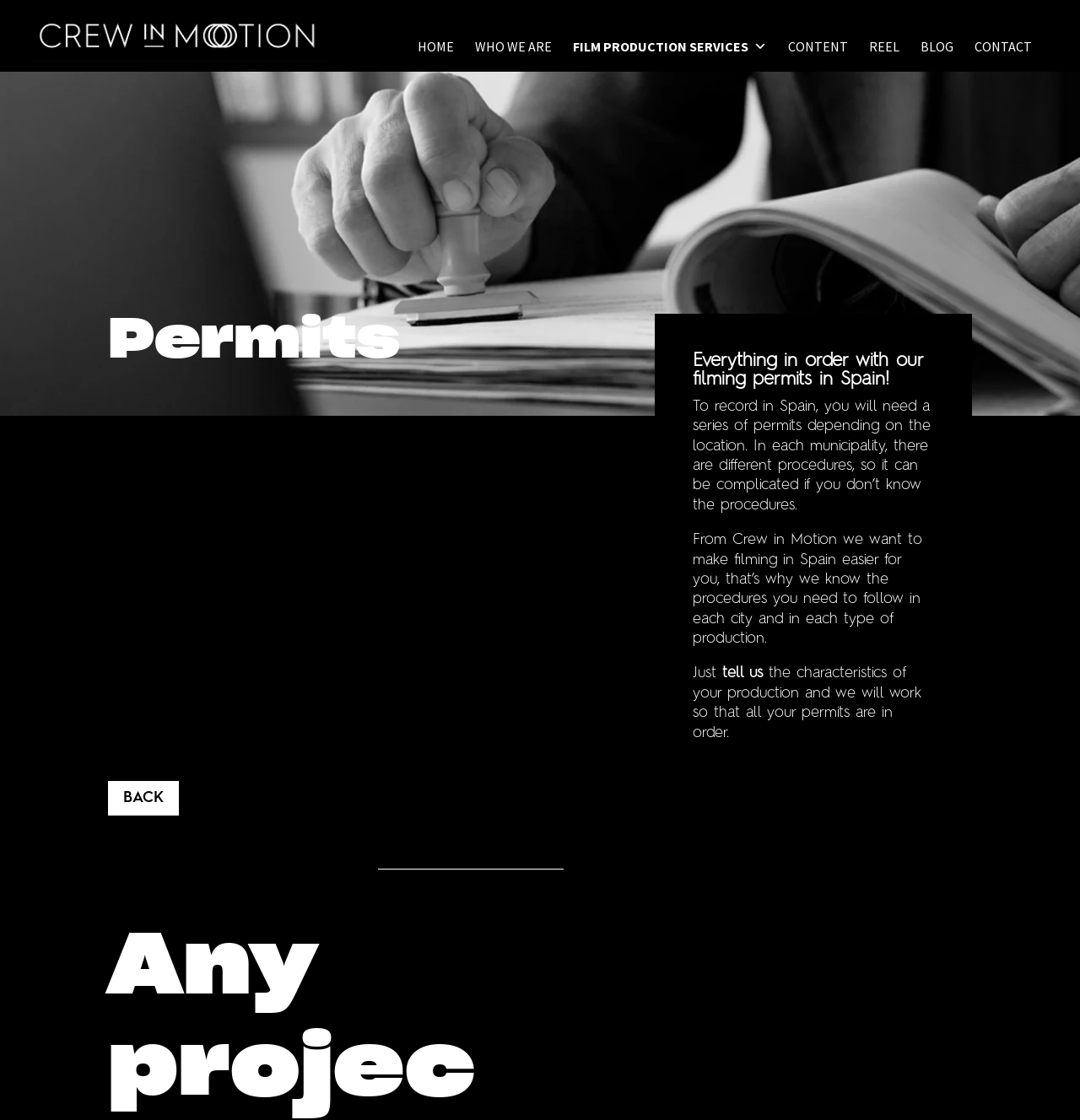What is the purpose of Crew in Motion?
Carefully examine the image and provide a detailed answer to the question.

According to the webpage, the purpose of Crew in Motion is to make filming in Spain easier for clients, by providing assistance with obtaining filming permits and navigating the complex procedures involved.